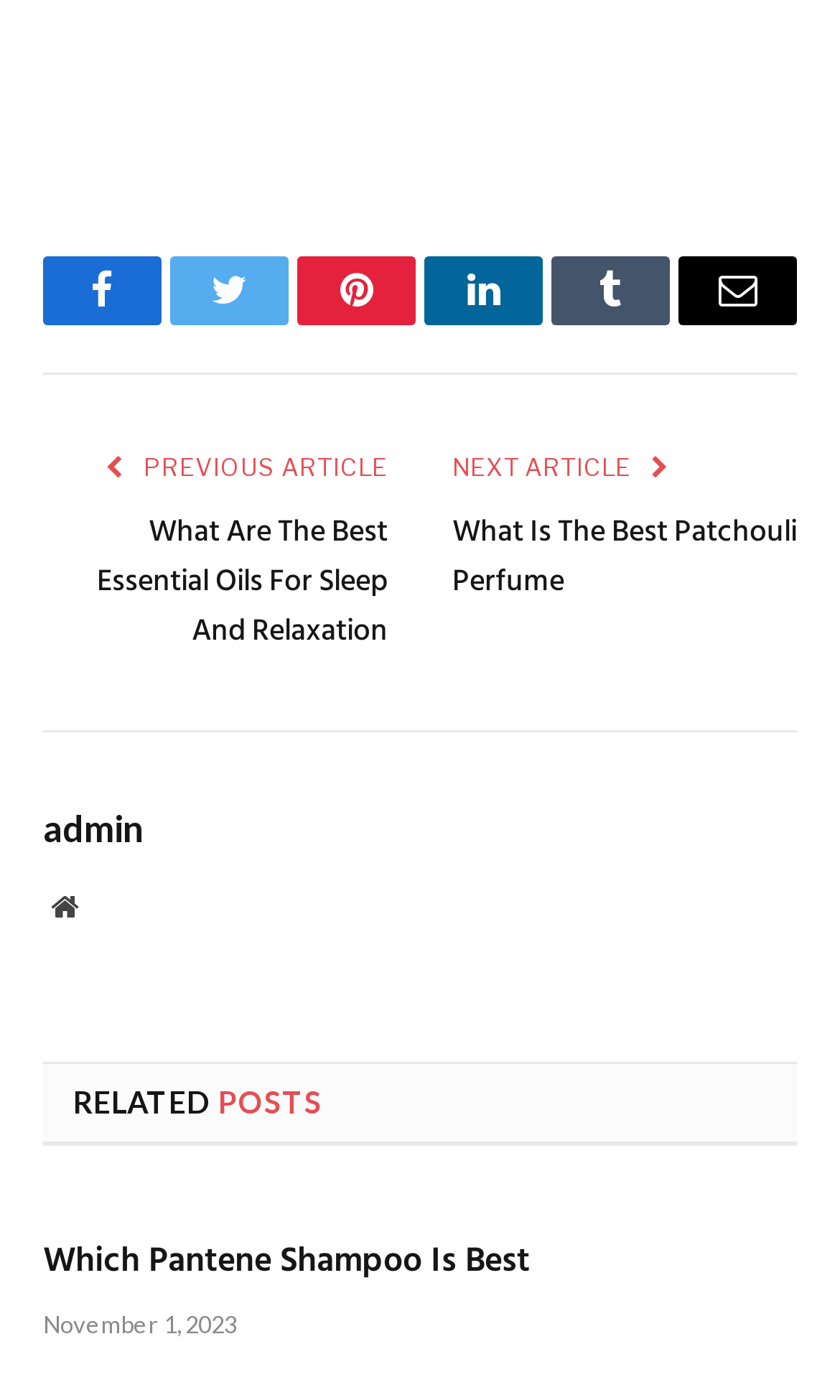Please mark the bounding box coordinates of the area that should be clicked to carry out the instruction: "View cart".

None